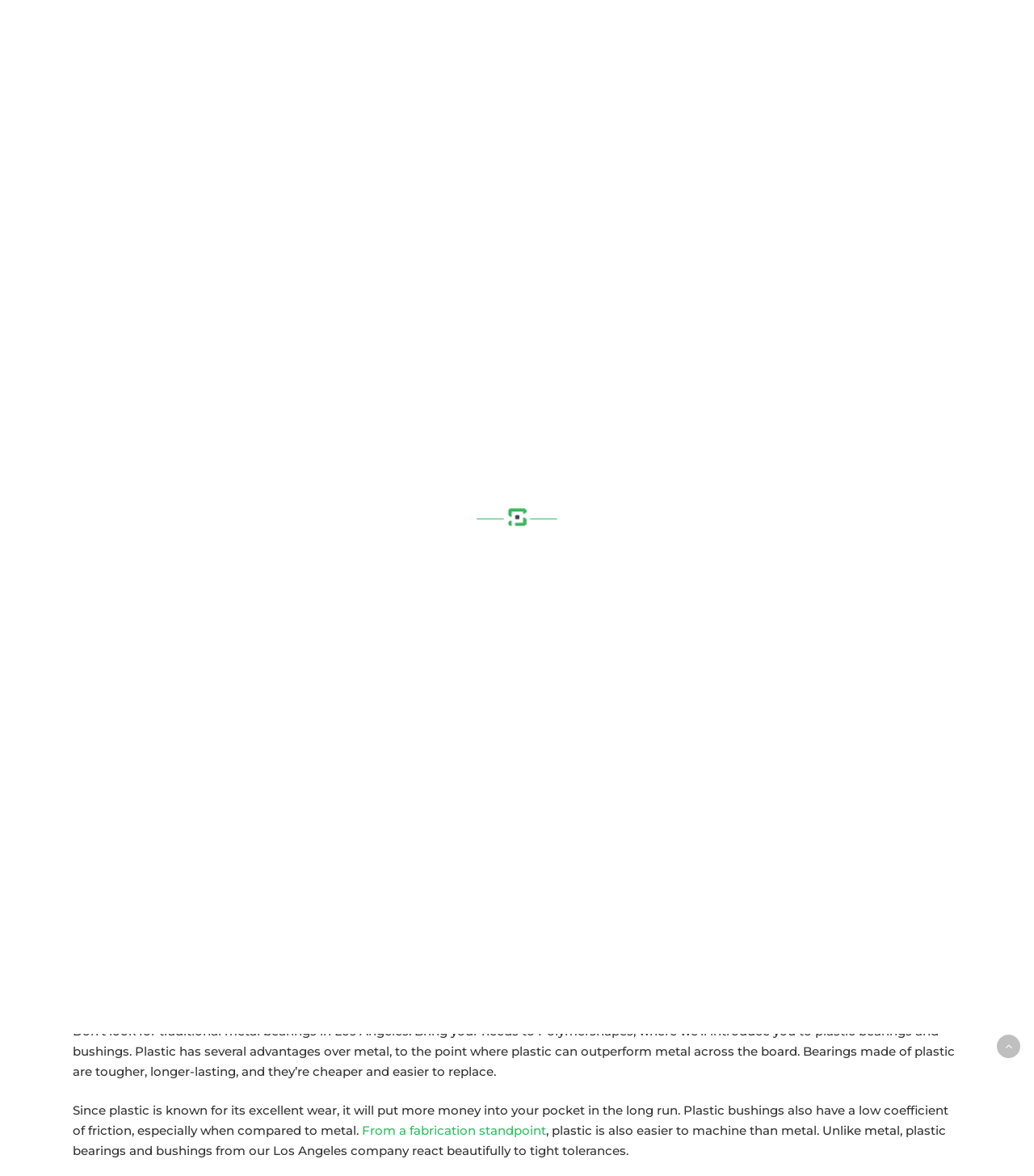Summarize the webpage comprehensively, mentioning all visible components.

This webpage is about Polymershapes, a company that provides plastic bushings and bearings in Los Angeles. At the top of the page, there are three links: a phone number, an email address, and three social media icons. Below these links, there is a search bar with a placeholder text "Search" and a hint "Hit enter to search or ESC to close". 

To the left of the search bar, there is a logo of Polymershapes LA, which is an image. Above the logo, there are links to "About", "Services", and "Material Supply". 

Below the search bar, there are several categories of links, including "Acrylic Fabrication", "Automotive Plastic Parts", "CAD Design & Programming", and many others. These links are arranged in multiple rows, with about 10 links per row. 

Further down the page, there are links to different materials, such as "ABS (Acrylonitrile Butadiene Styrene)", "Acetal Plastic Sheets", "Acrylic", and many others. These links are also arranged in multiple rows. 

Finally, there are links to different industries, such as "Aerospace Components", "Armored Vehicle Manufacturing", "Automotive", and many others. These links are also arranged in multiple rows.